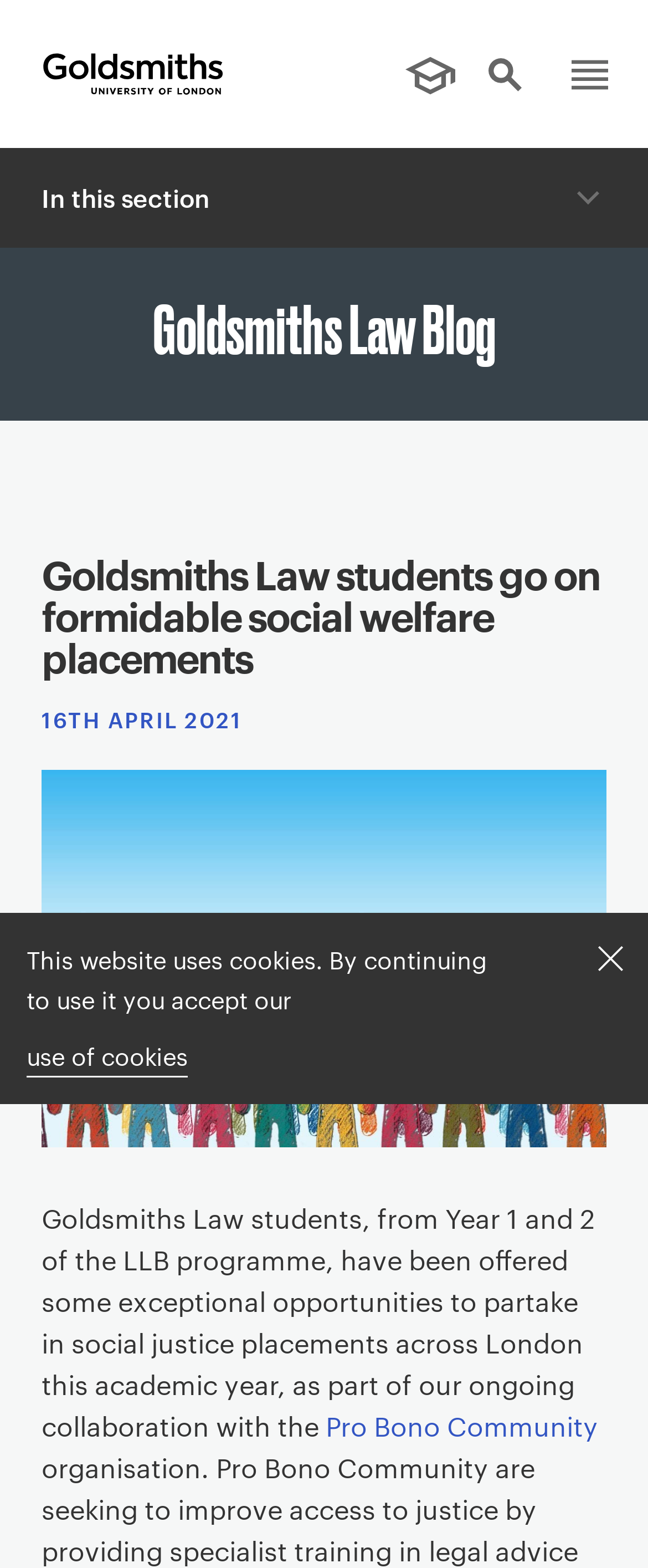Given the element description Main menu, specify the bounding box coordinates of the corresponding UI element in the format (top-left x, top-left y, bottom-right x, bottom-right y). All values must be between 0 and 1.

[0.836, 0.0, 0.985, 0.094]